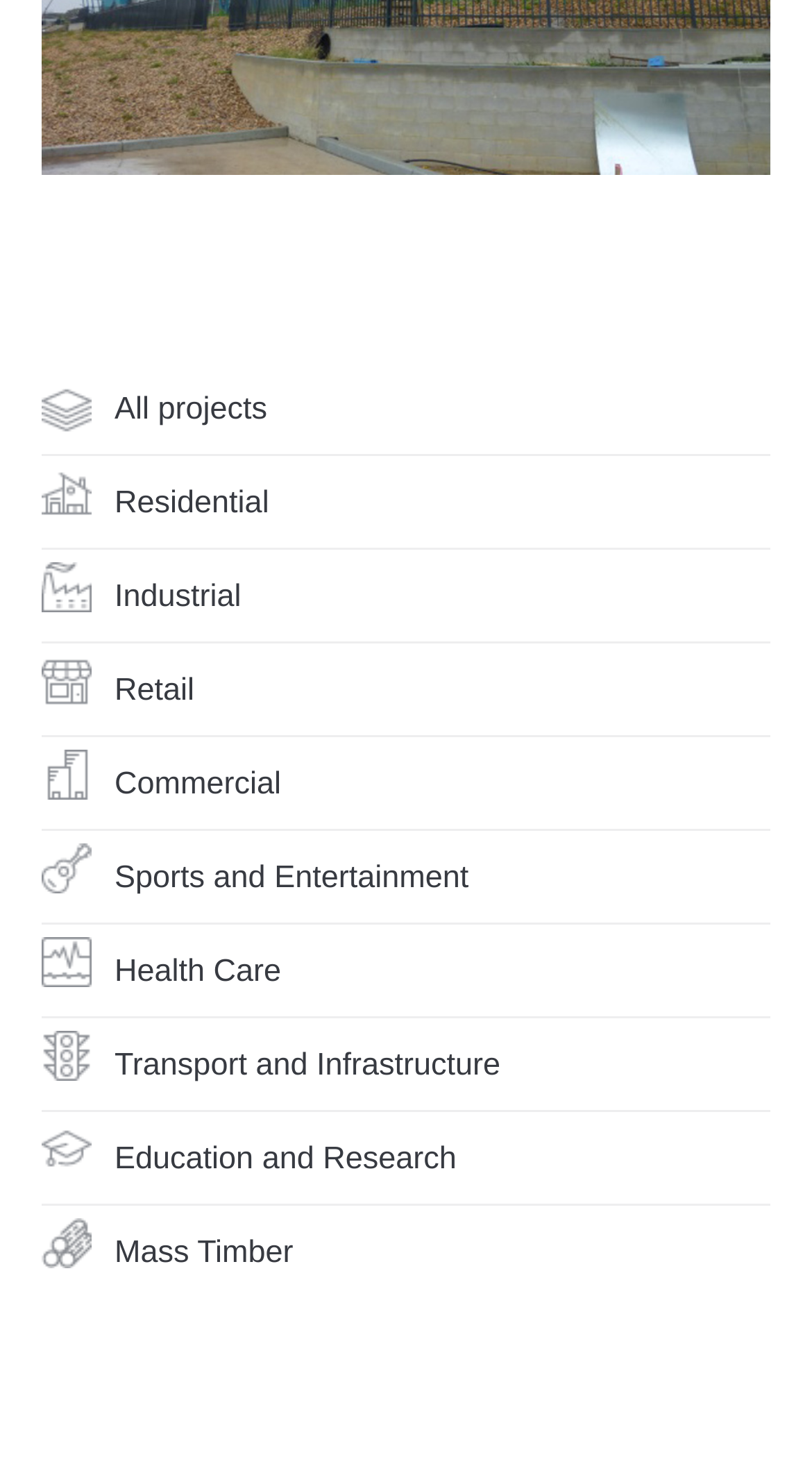From the webpage screenshot, predict the bounding box coordinates (top-left x, top-left y, bottom-right x, bottom-right y) for the UI element described here: Mass Timber

[0.141, 0.833, 0.4, 0.868]